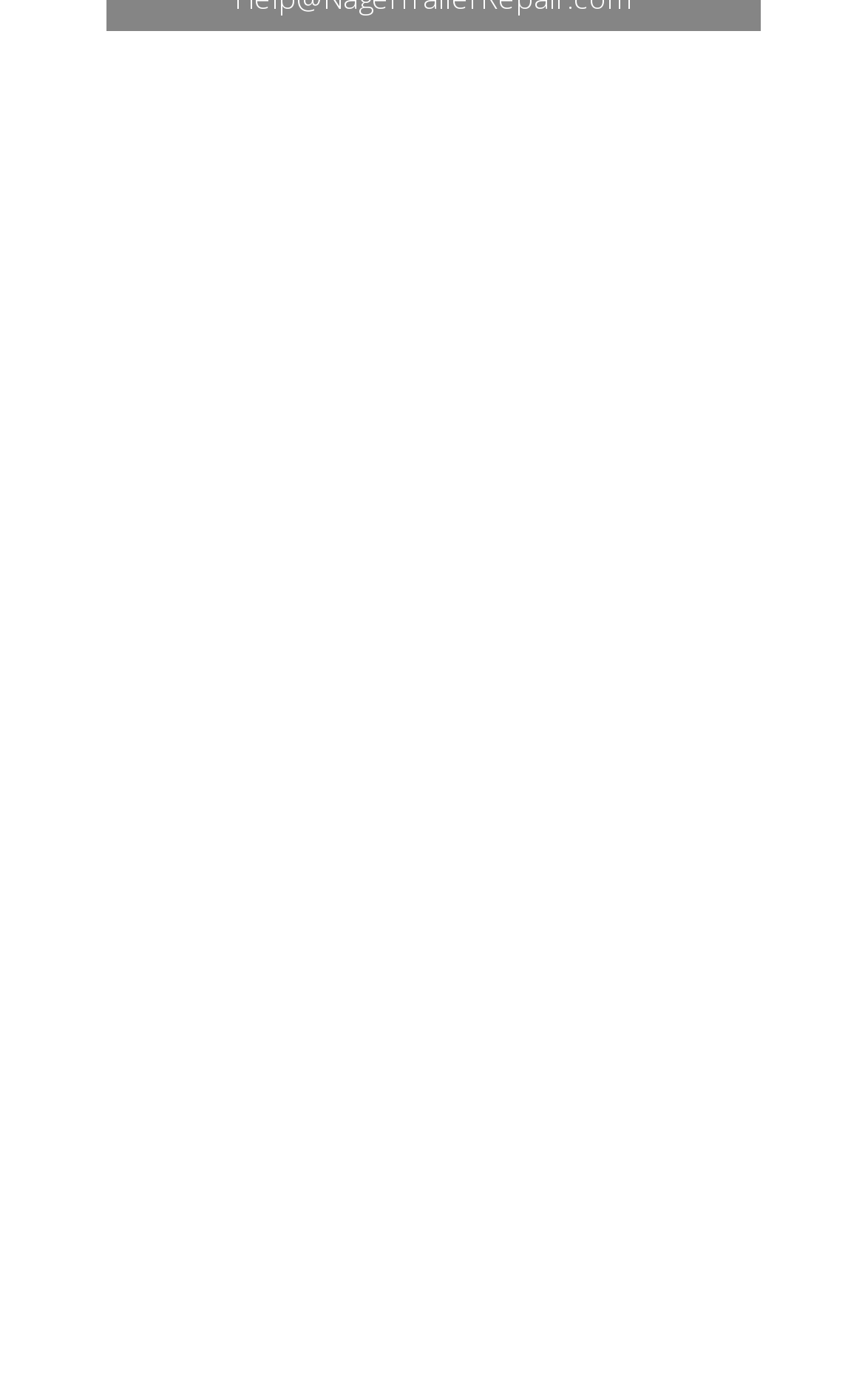Determine the bounding box coordinates of the region that needs to be clicked to achieve the task: "Click on QUICK LINK".

[0.038, 0.217, 0.962, 0.243]